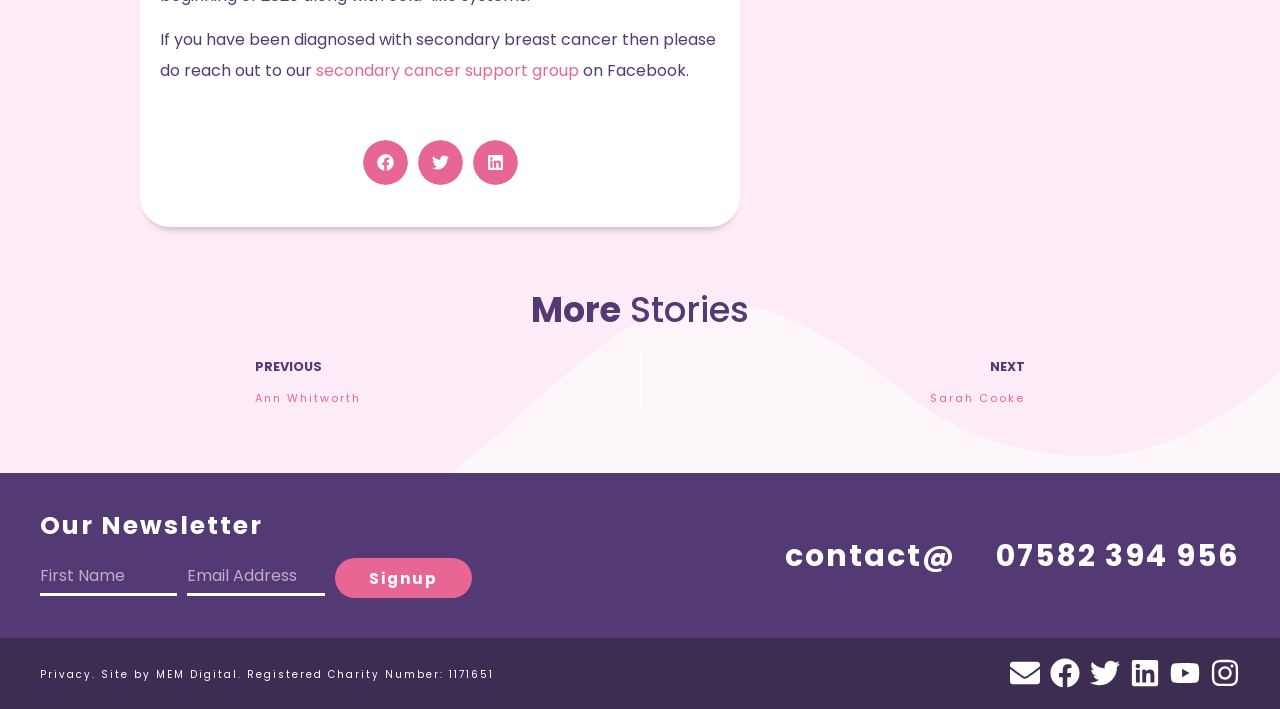What is the charity registration number?
Refer to the image and give a detailed answer to the query.

The charity registration number is '1171651' which is a link on the webpage, indicating that the organization is a registered charity.